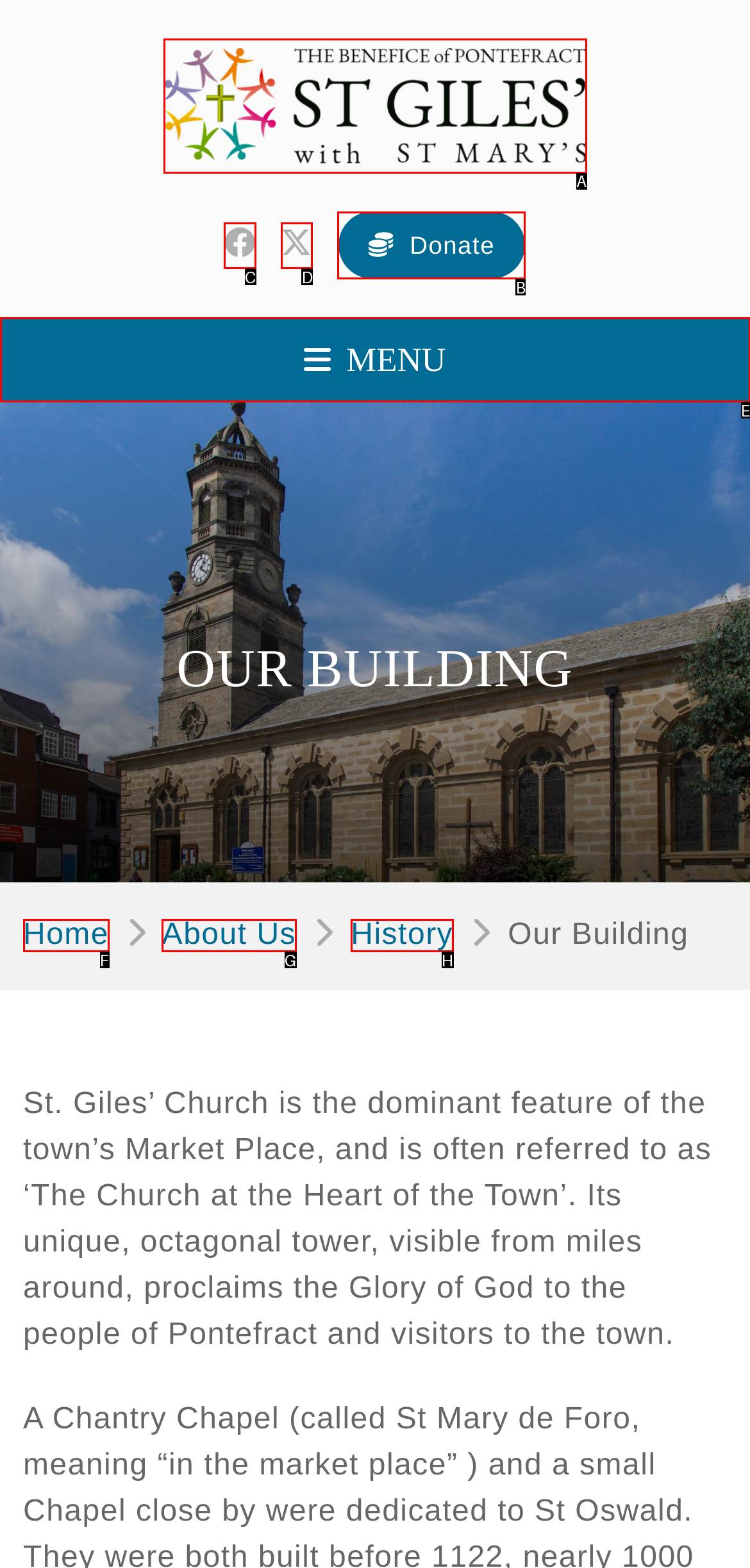From the description: parent_node: Donate, select the HTML element that fits best. Reply with the letter of the appropriate option.

A